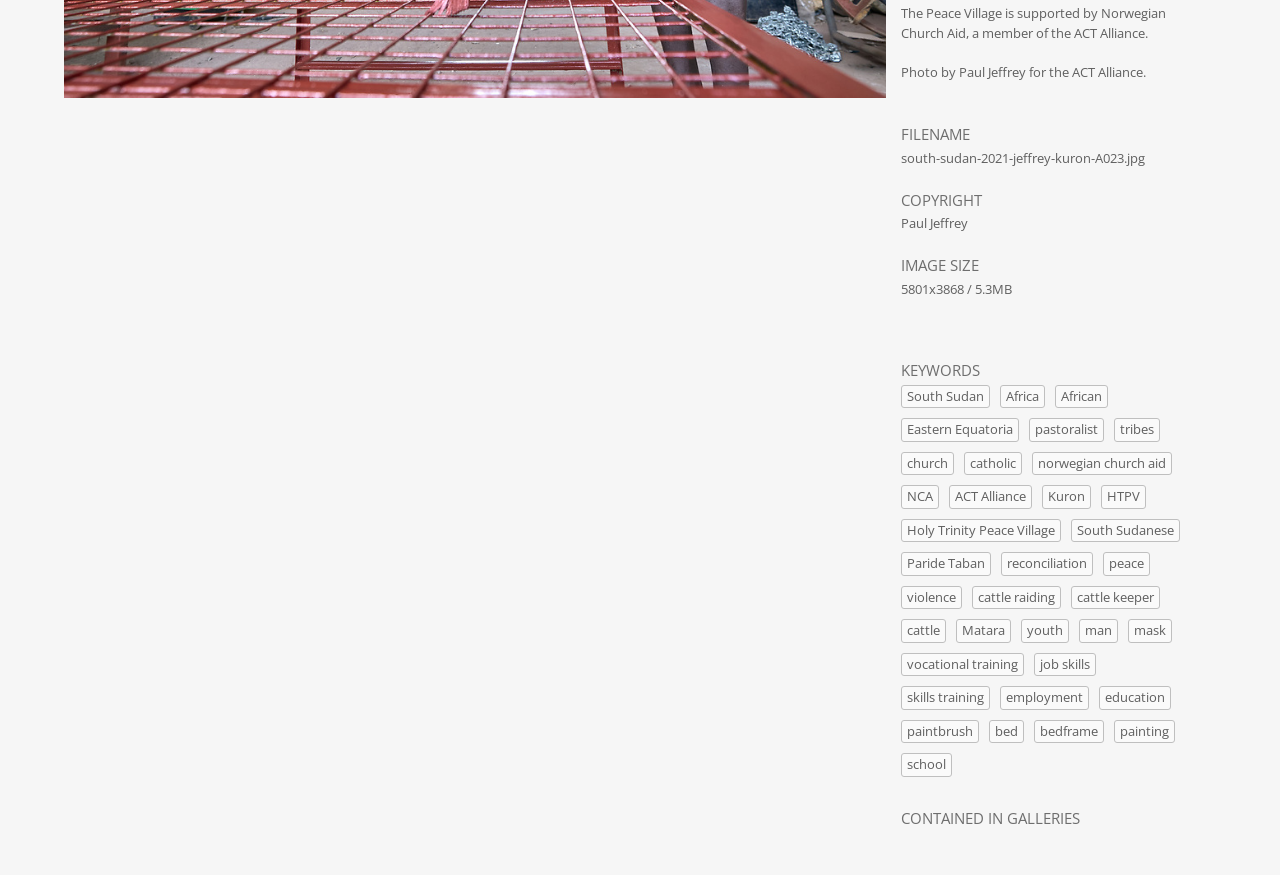Refer to the element description Afk Arena Codes 2021 and identify the corresponding bounding box in the screenshot. Format the coordinates as (top-left x, top-left y, bottom-right x, bottom-right y) with values in the range of 0 to 1.

None